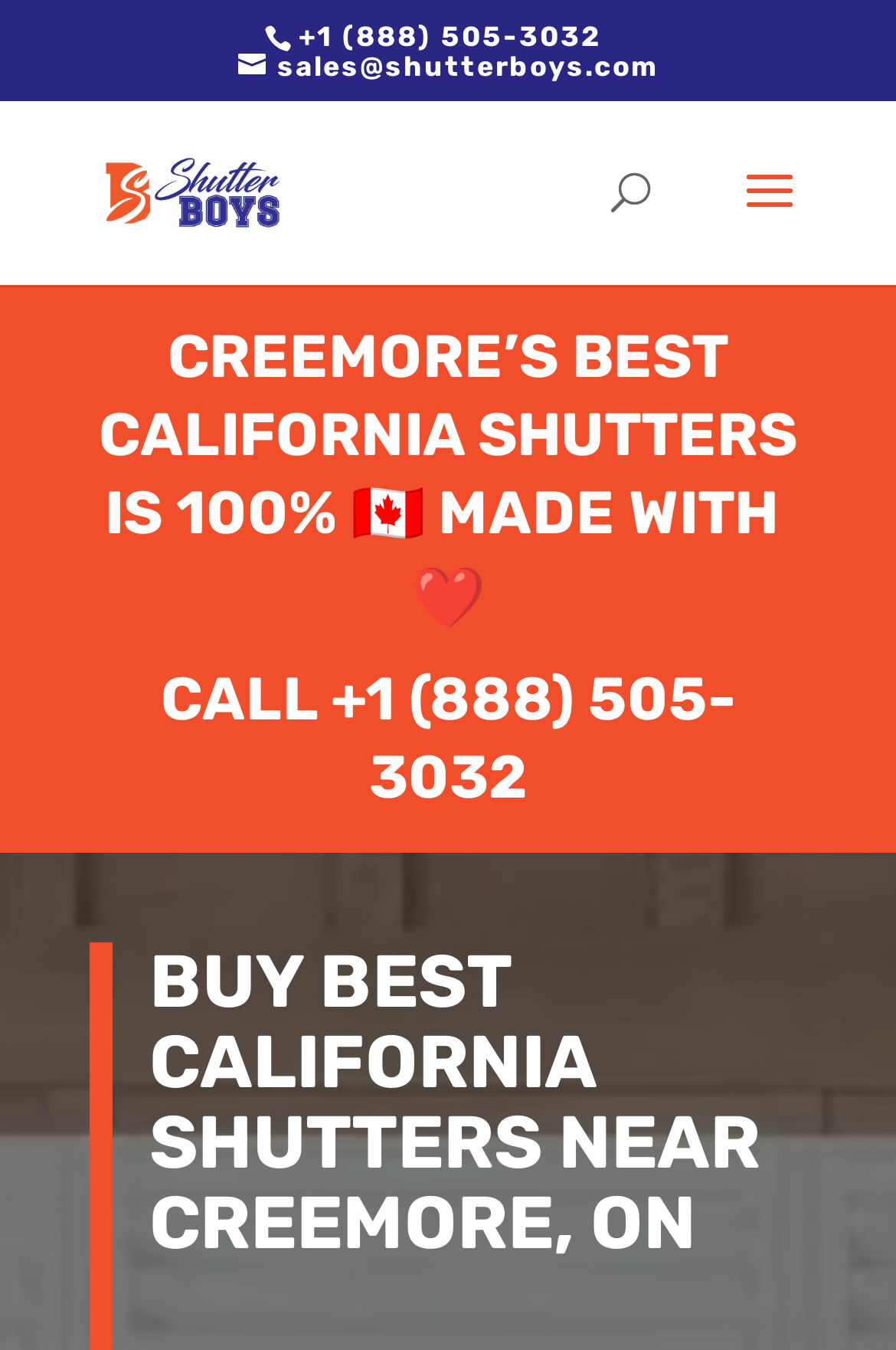Identify and extract the main heading from the webpage.

BUY BEST CALIFORNIA SHUTTERS NEAR CREEMORE, ON